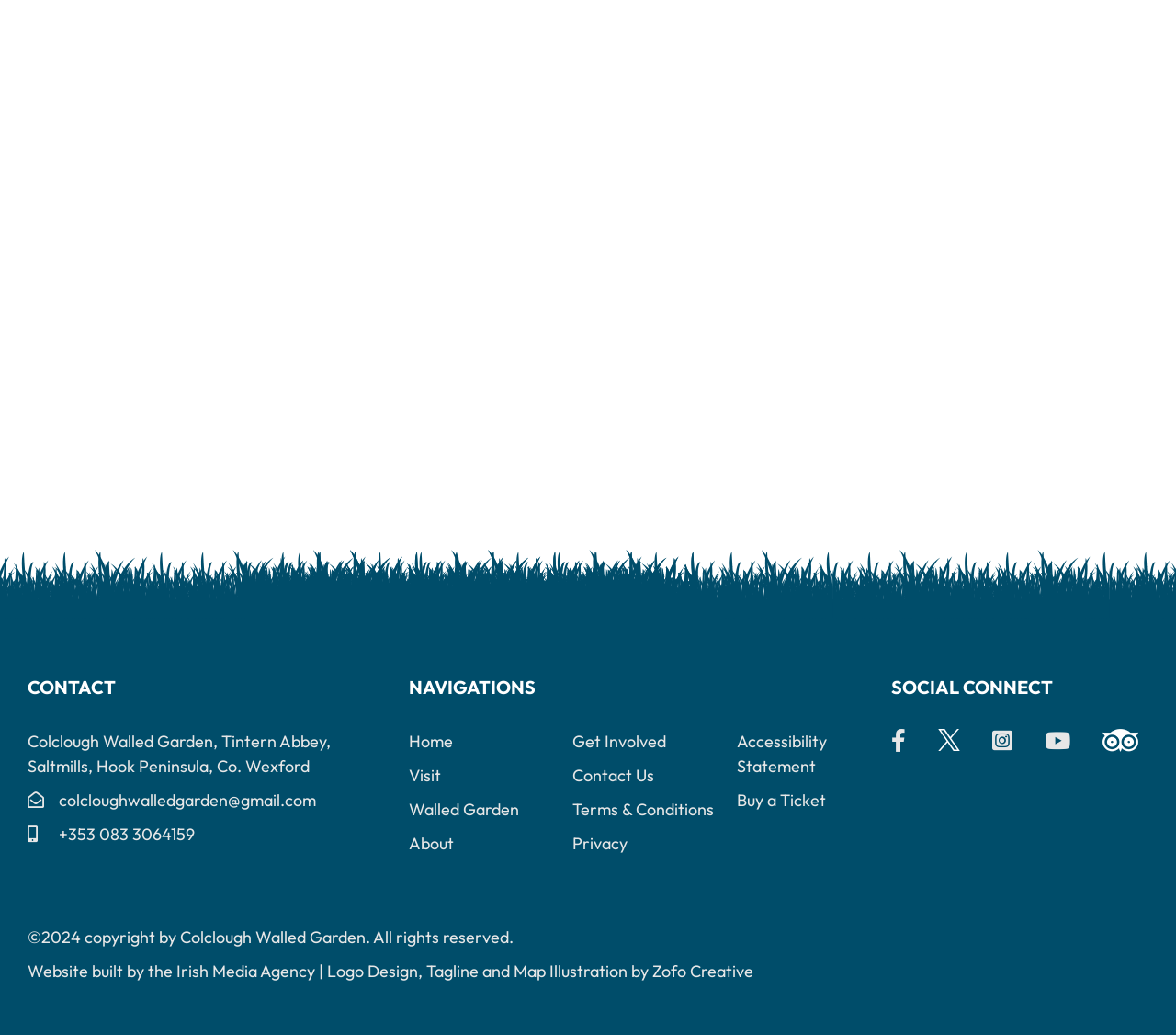Use a single word or phrase to answer the question: What are the social media platforms available?

5 platforms